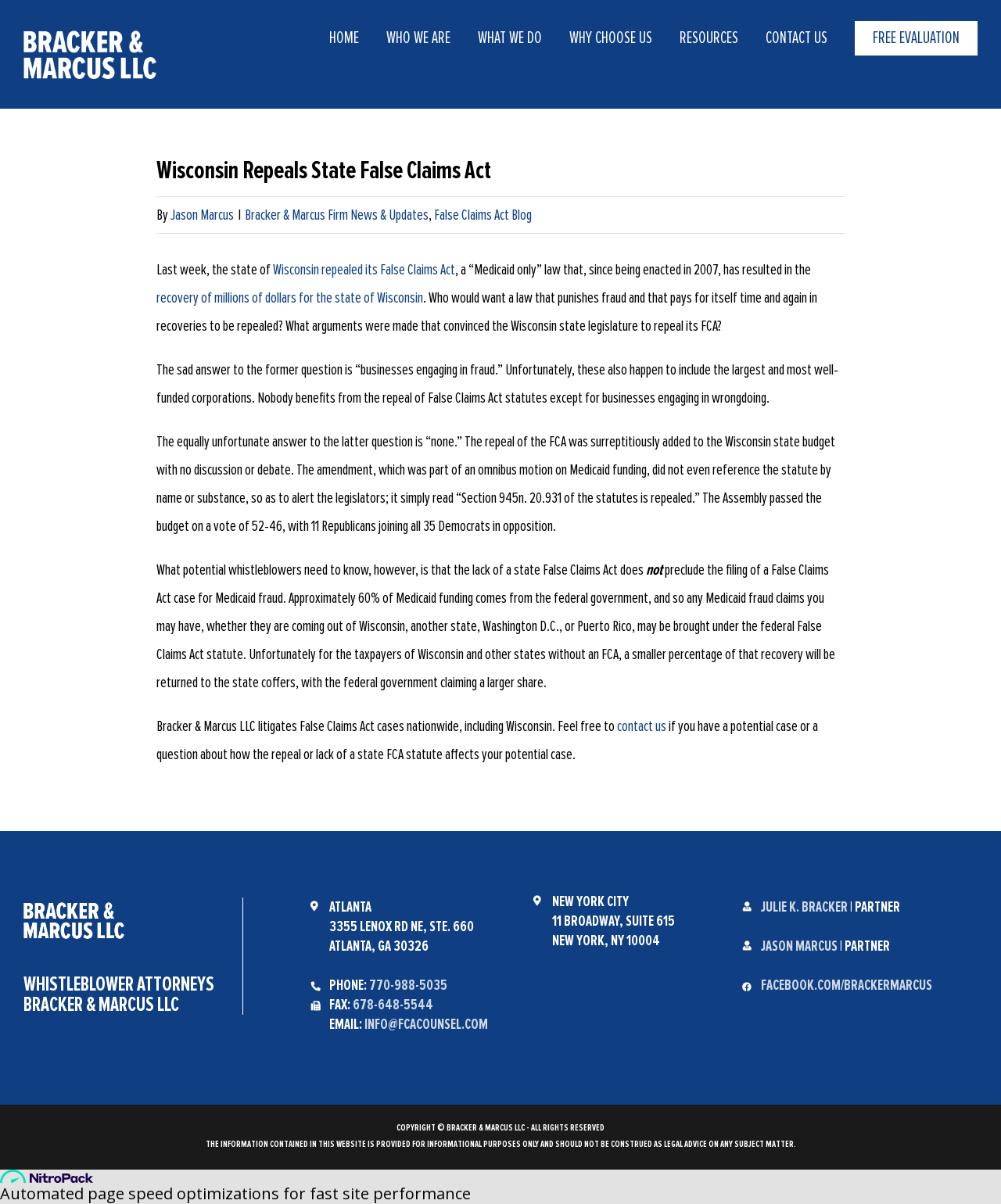Please answer the following question as detailed as possible based on the image: 
What is the topic of the article?

I found the answer by looking at the main content of the webpage, where the article title is 'Wisconsin Repeals State False Claims Act'. This title is also mentioned in the meta description of the webpage.